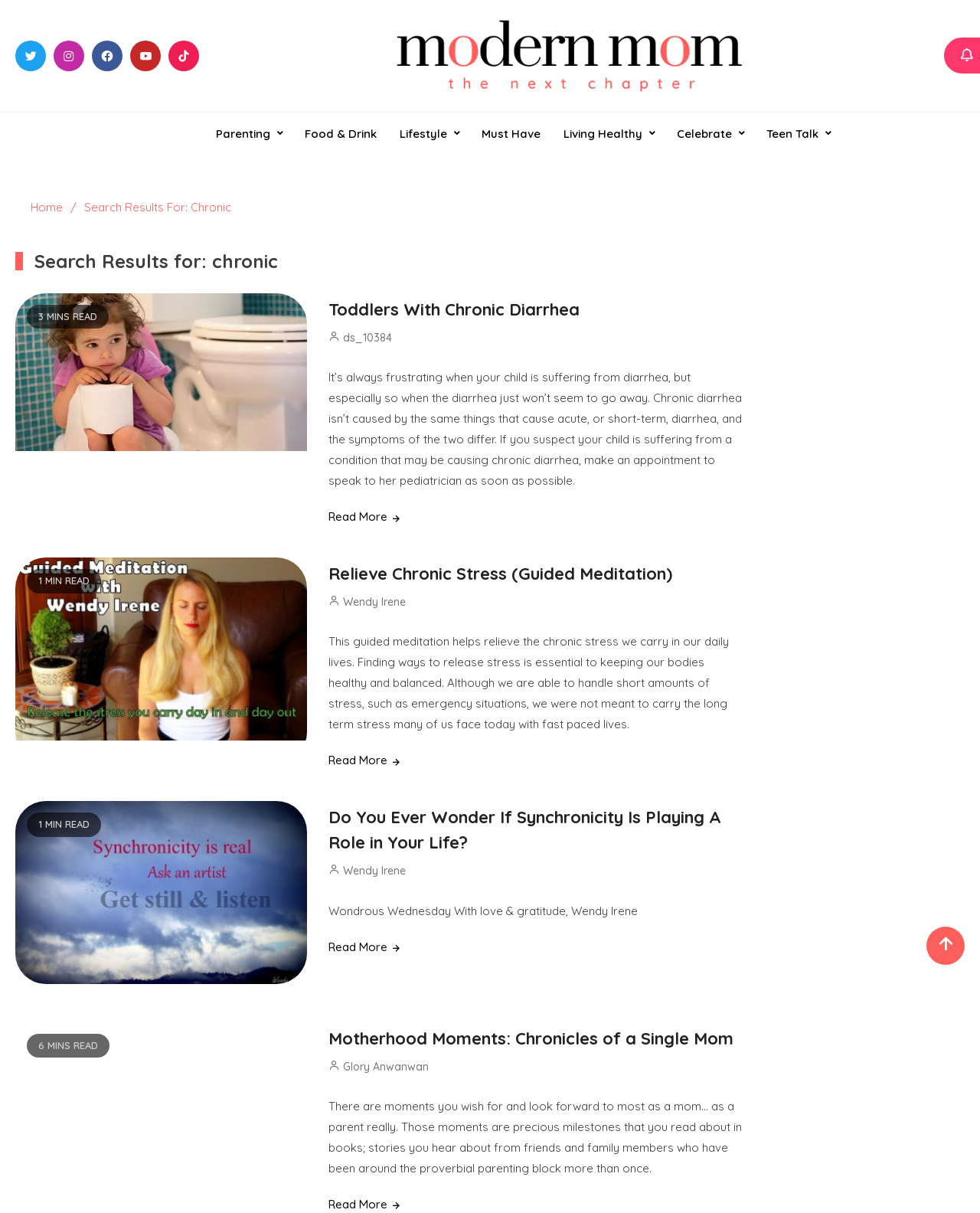What are the categories listed on the webpage? Observe the screenshot and provide a one-word or short phrase answer.

Parenting, Food & Drink, Lifestyle, etc.